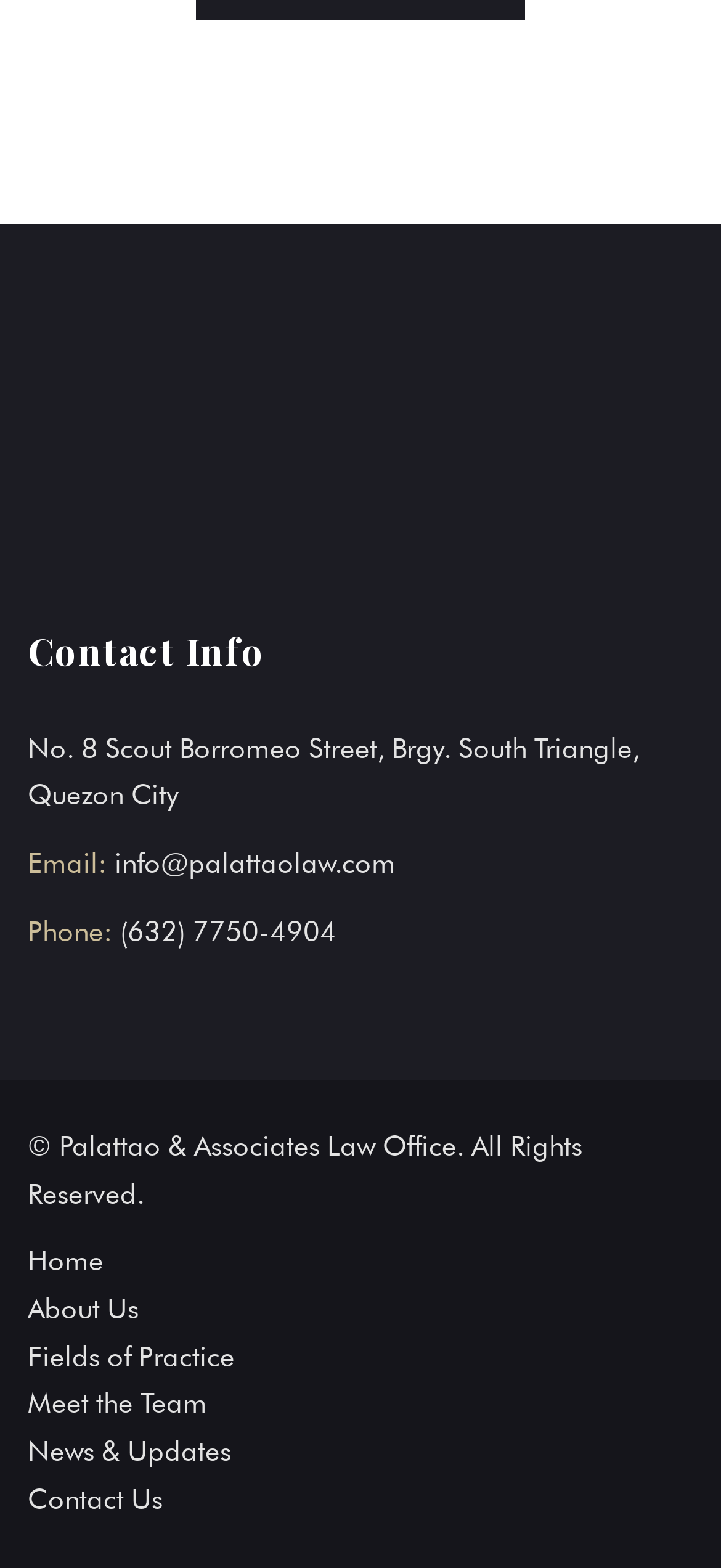Determine the bounding box coordinates of the section to be clicked to follow the instruction: "send an email". The coordinates should be given as four float numbers between 0 and 1, formatted as [left, top, right, bottom].

[0.159, 0.541, 0.549, 0.562]